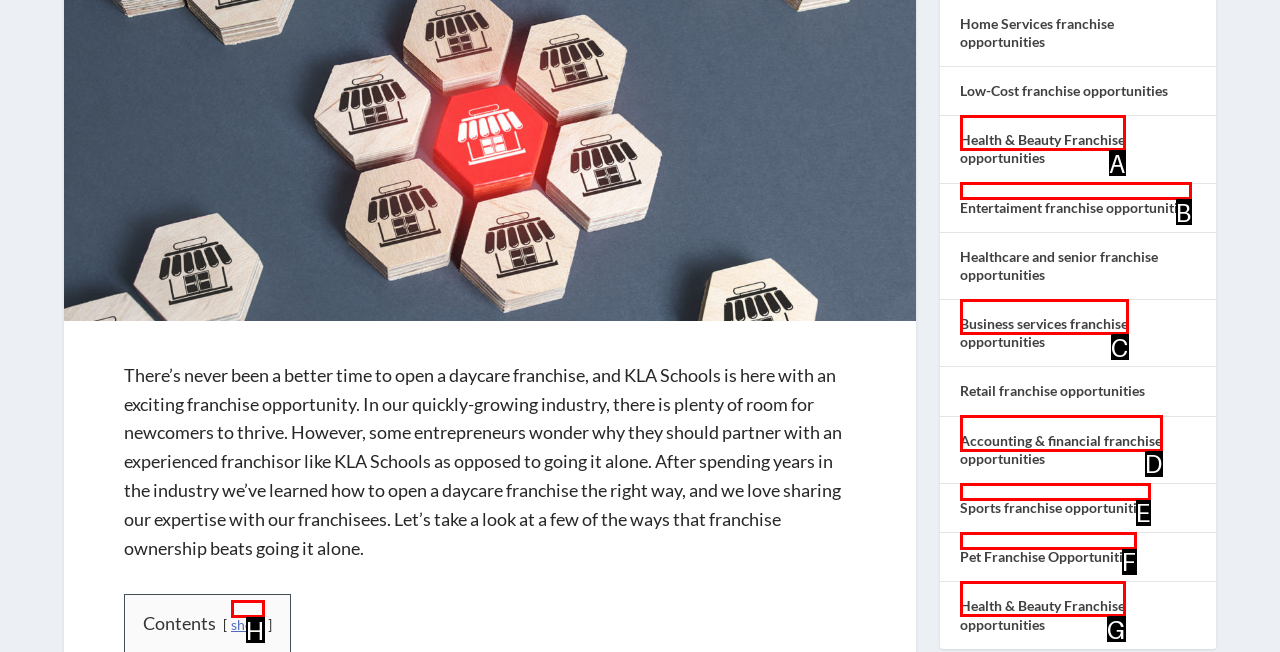Match the description to the correct option: Business services franchise opportunities
Provide the letter of the matching option directly.

C